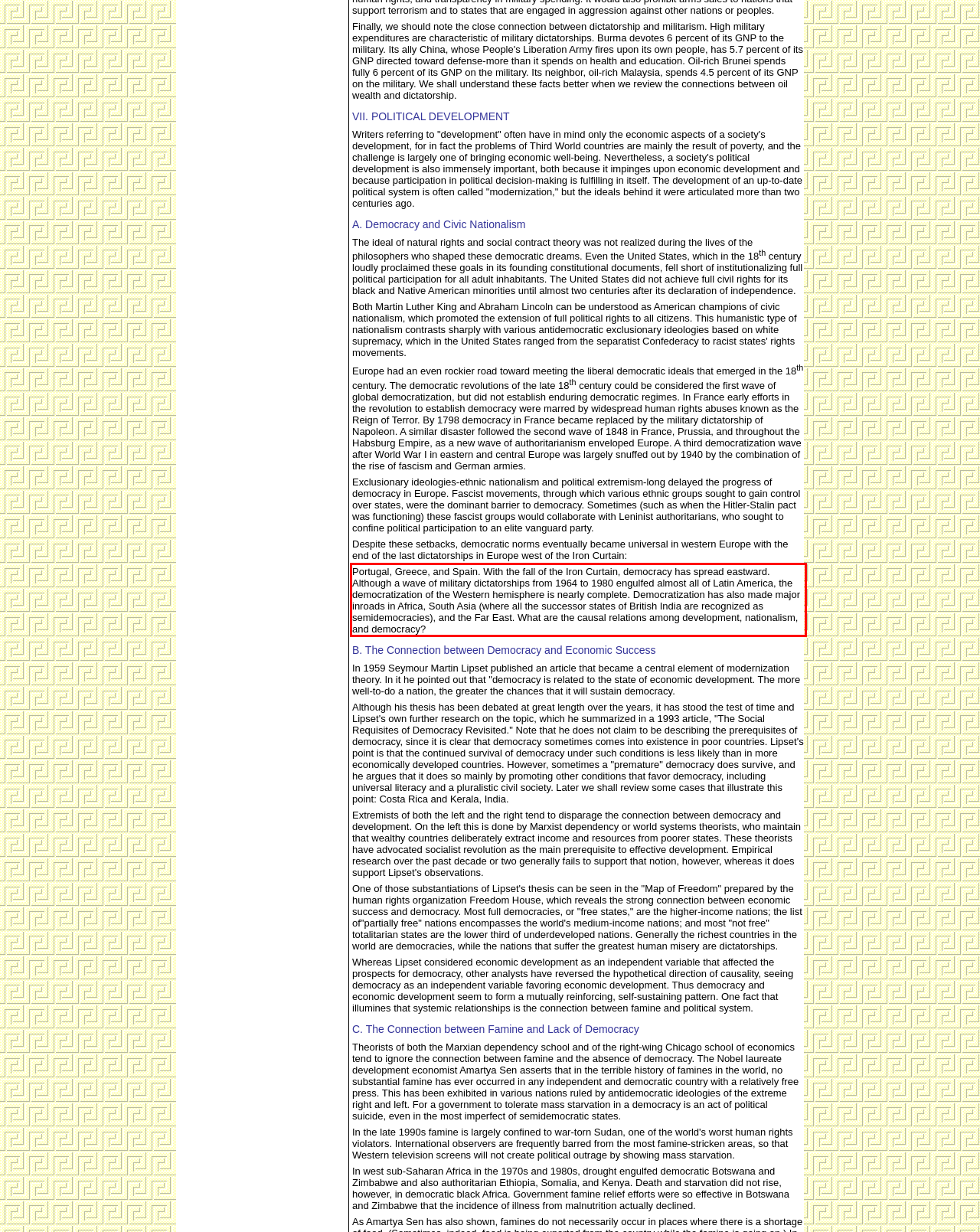Using OCR, extract the text content found within the red bounding box in the given webpage screenshot.

Portugal, Greece, and Spain. With the fall of the Iron Curtain, democracy has spread eastward. Although a wave of military dictatorships from 1964 to 1980 engulfed almost all of Latin America, the democratization of the Western hemisphere is nearly complete. Democratization has also made major inroads in Africa, South Asia (where all the successor states of British India are recognized as semidemocracies), and the Far East. What are the causal relations among development, nationalism, and democracy?